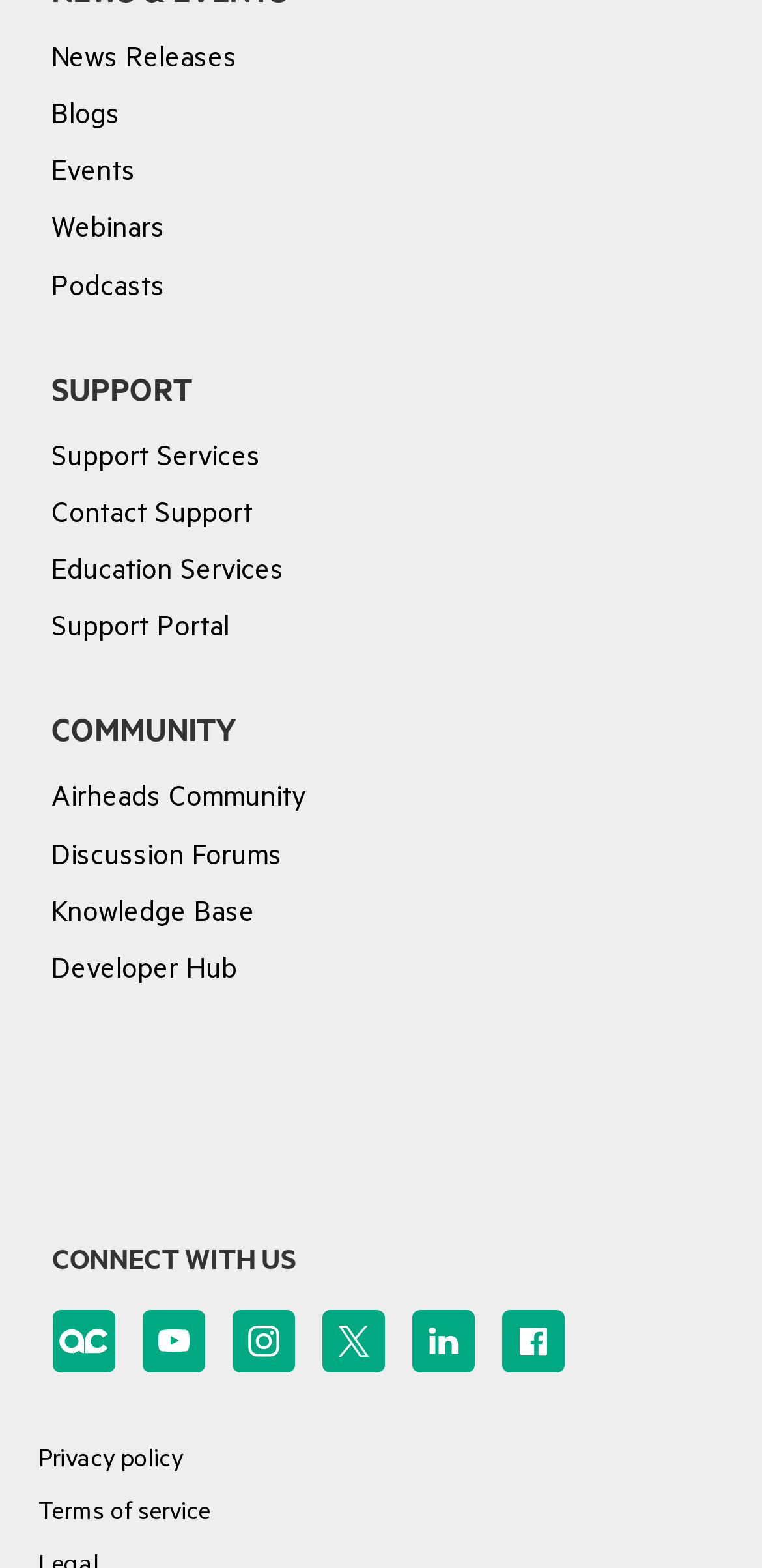Identify the bounding box coordinates for the region of the element that should be clicked to carry out the instruction: "Explore Airheads Community". The bounding box coordinates should be four float numbers between 0 and 1, i.e., [left, top, right, bottom].

[0.068, 0.496, 0.401, 0.528]